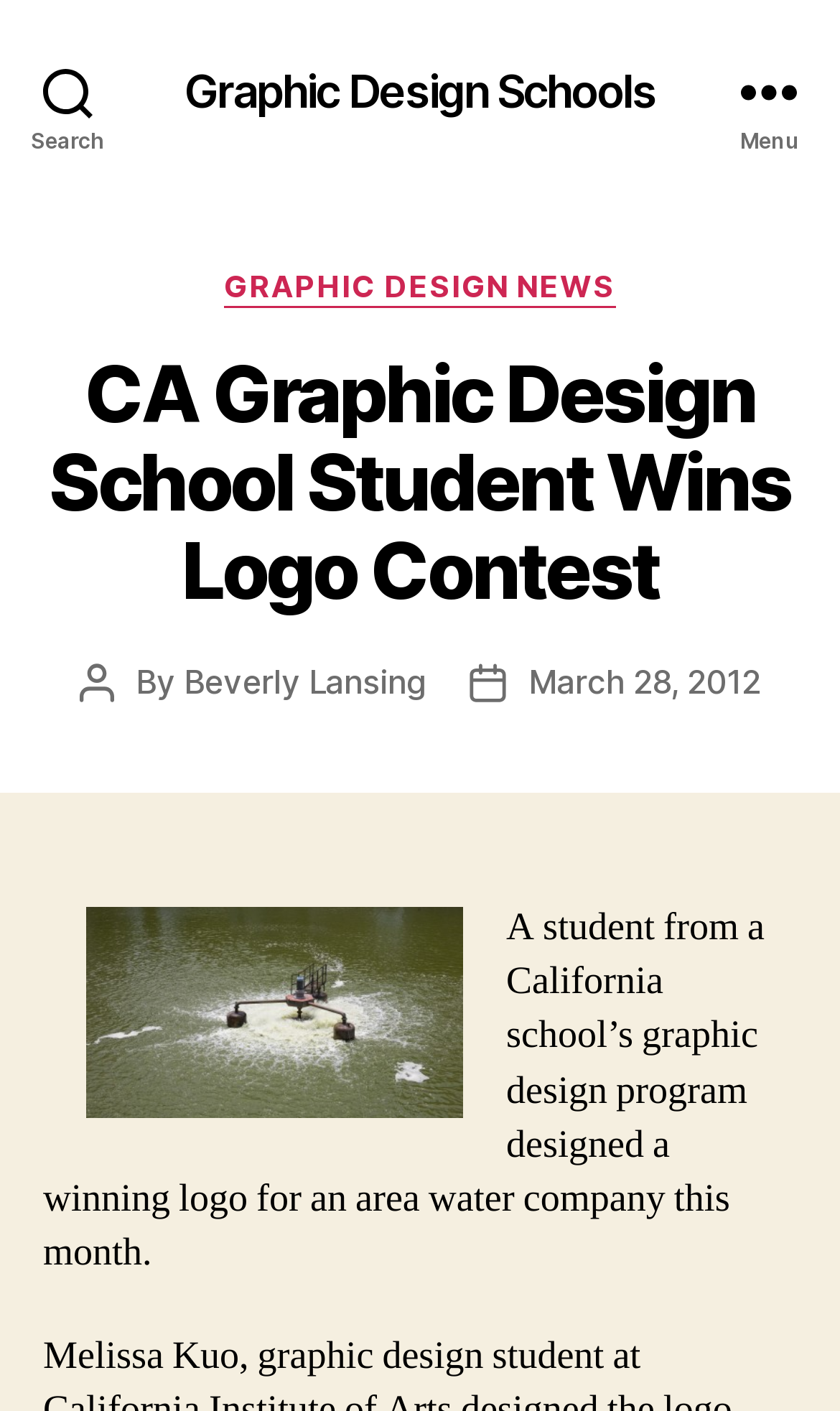Please find and provide the title of the webpage.

CA Graphic Design School Student Wins Logo Contest